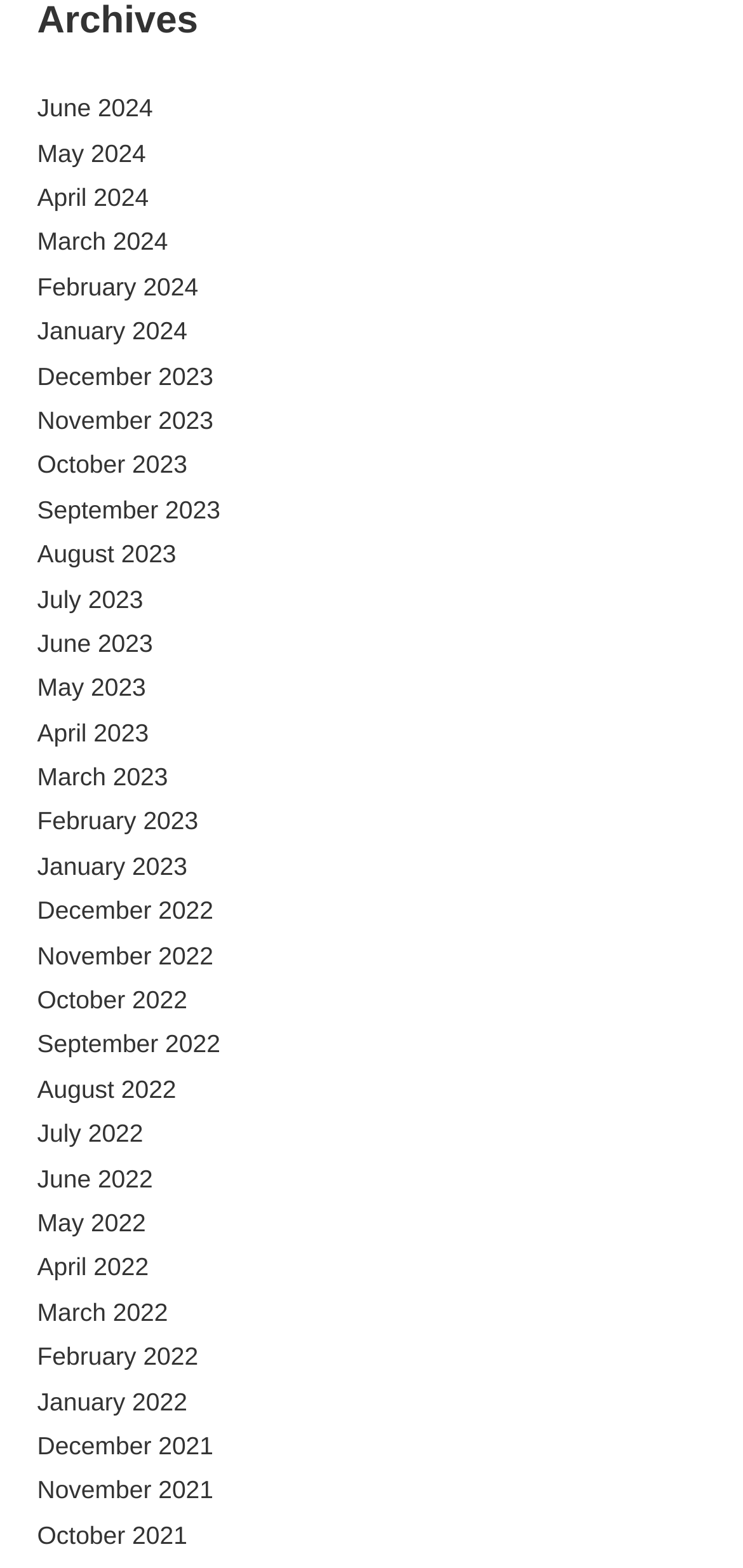Given the description of the UI element: "January 2024", predict the bounding box coordinates in the form of [left, top, right, bottom], with each value being a float between 0 and 1.

[0.05, 0.202, 0.252, 0.22]